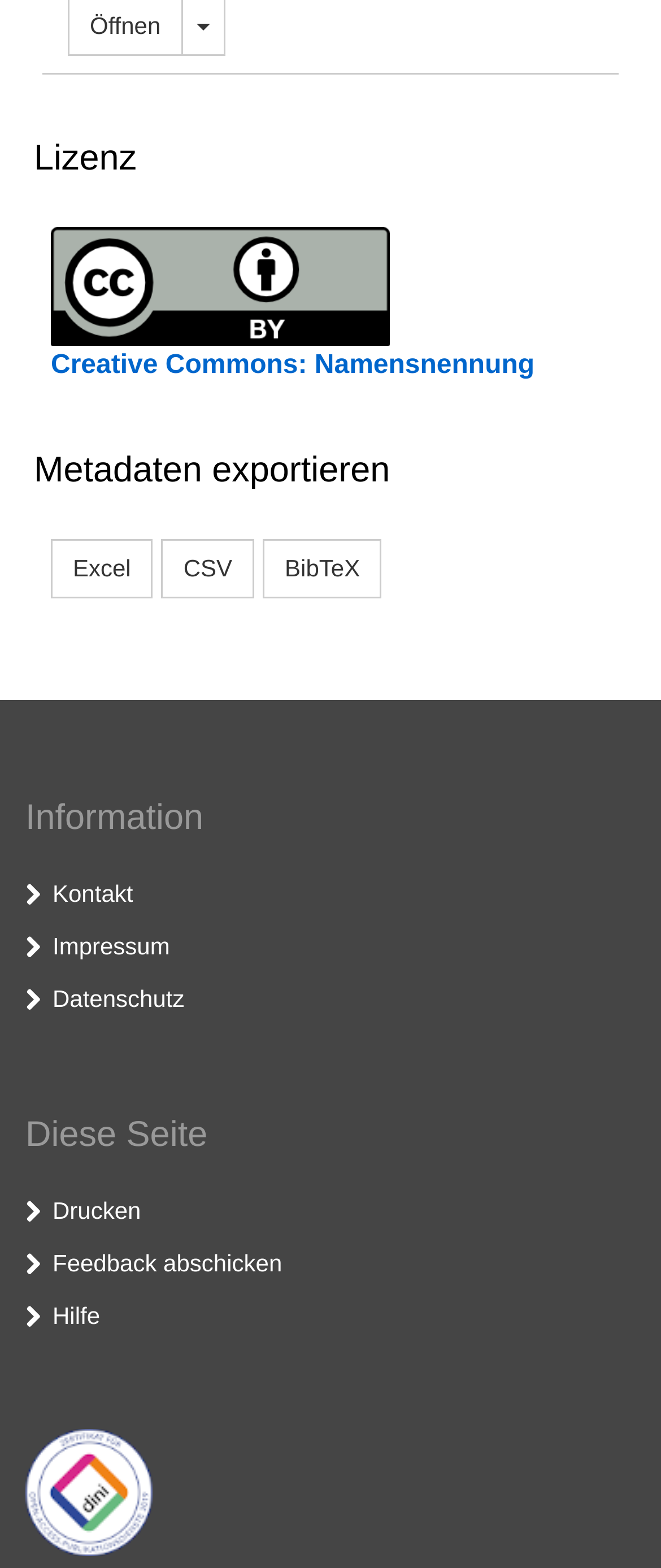How many export options are available?
Answer with a single word or short phrase according to what you see in the image.

3